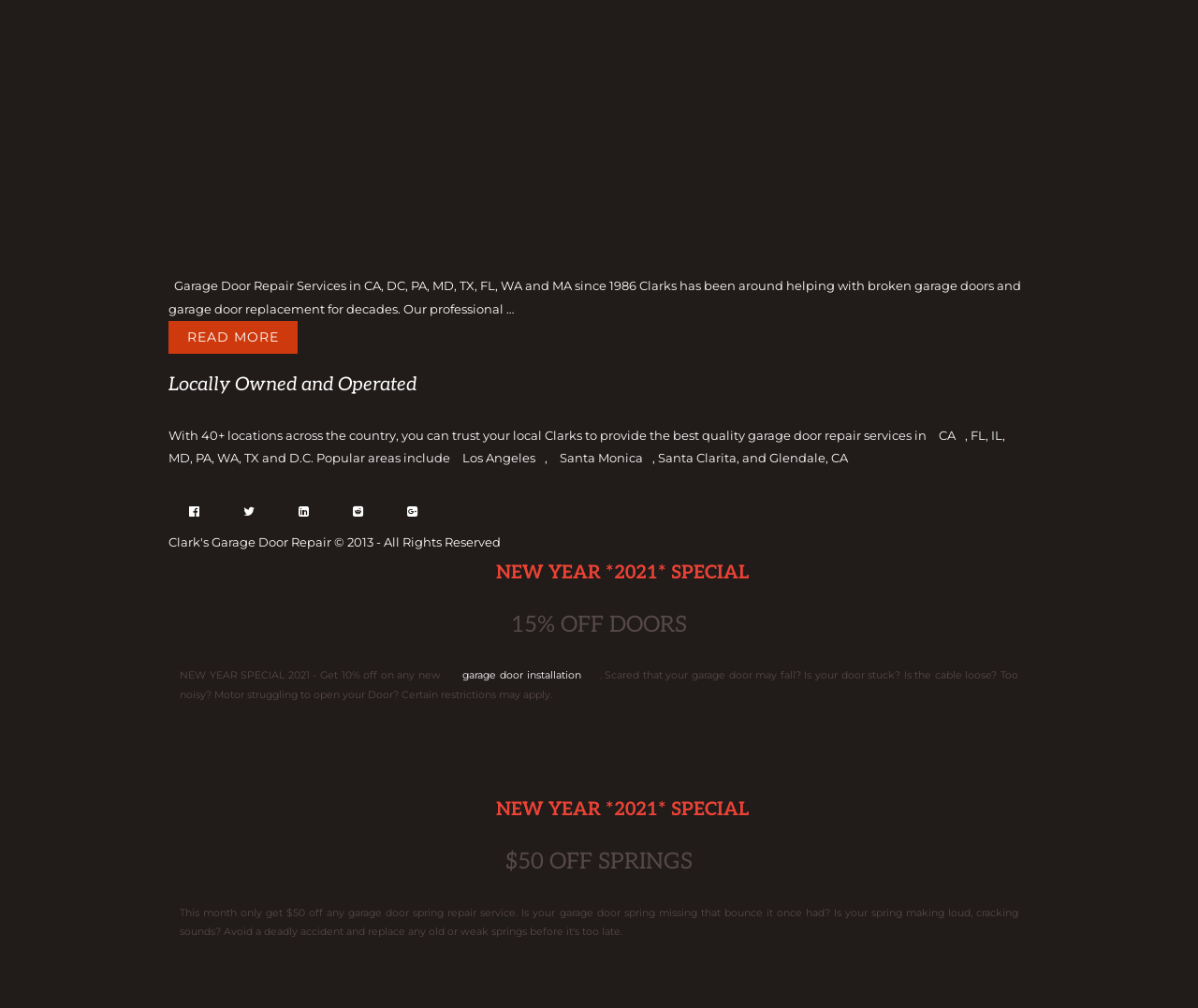Determine the bounding box coordinates for the clickable element required to fulfill the instruction: "Learn more about garage door installation". Provide the coordinates as four float numbers between 0 and 1, i.e., [left, top, right, bottom].

[0.371, 0.655, 0.501, 0.686]